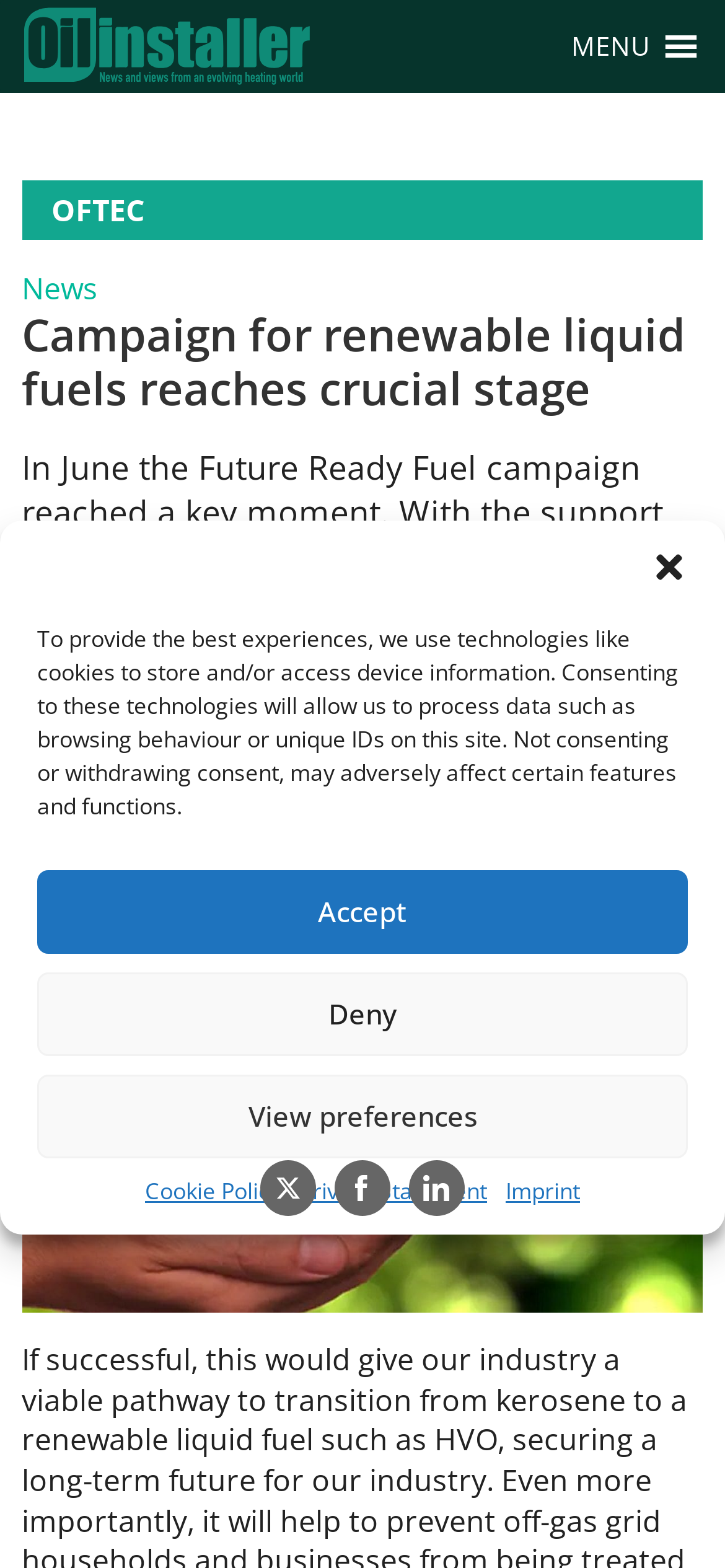Locate the heading on the webpage and return its text.

Campaign for renewable liquid fuels reaches crucial stage